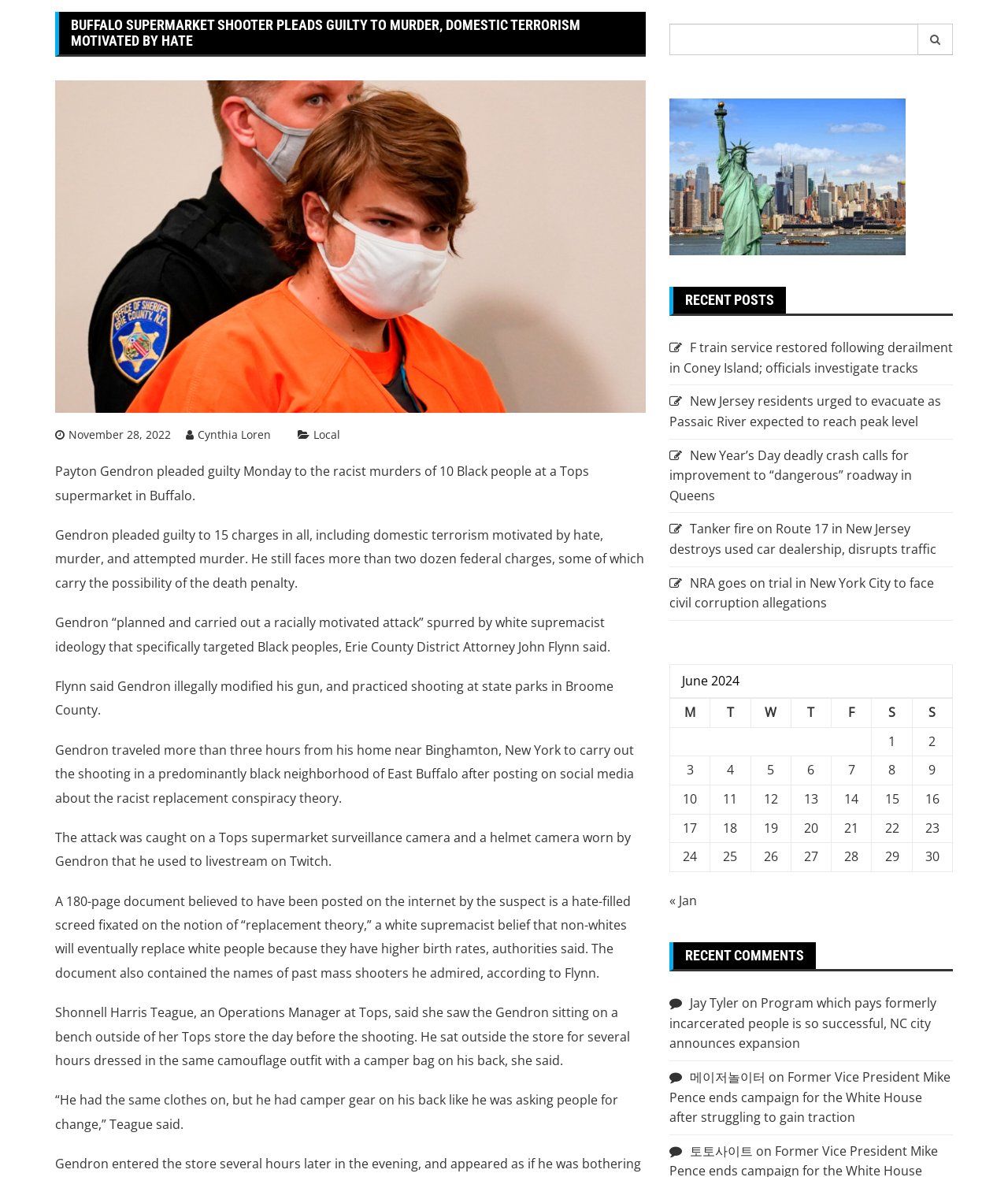Predict the bounding box coordinates for the UI element described as: "Jay Tyler". The coordinates should be four float numbers between 0 and 1, presented as [left, top, right, bottom].

[0.684, 0.845, 0.733, 0.86]